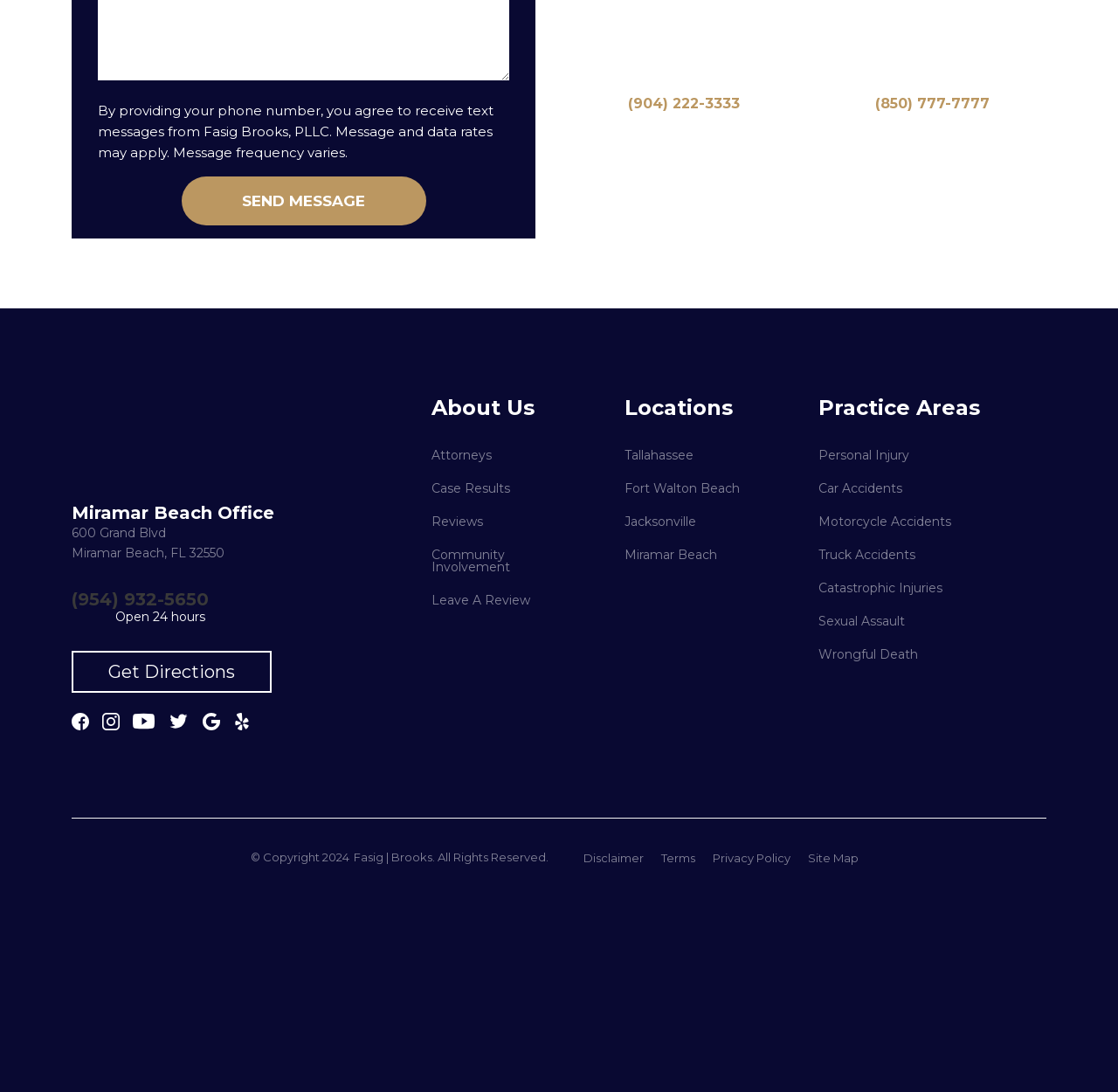Find and indicate the bounding box coordinates of the region you should select to follow the given instruction: "Get directions to the Miramar Beach office".

[0.097, 0.606, 0.21, 0.625]